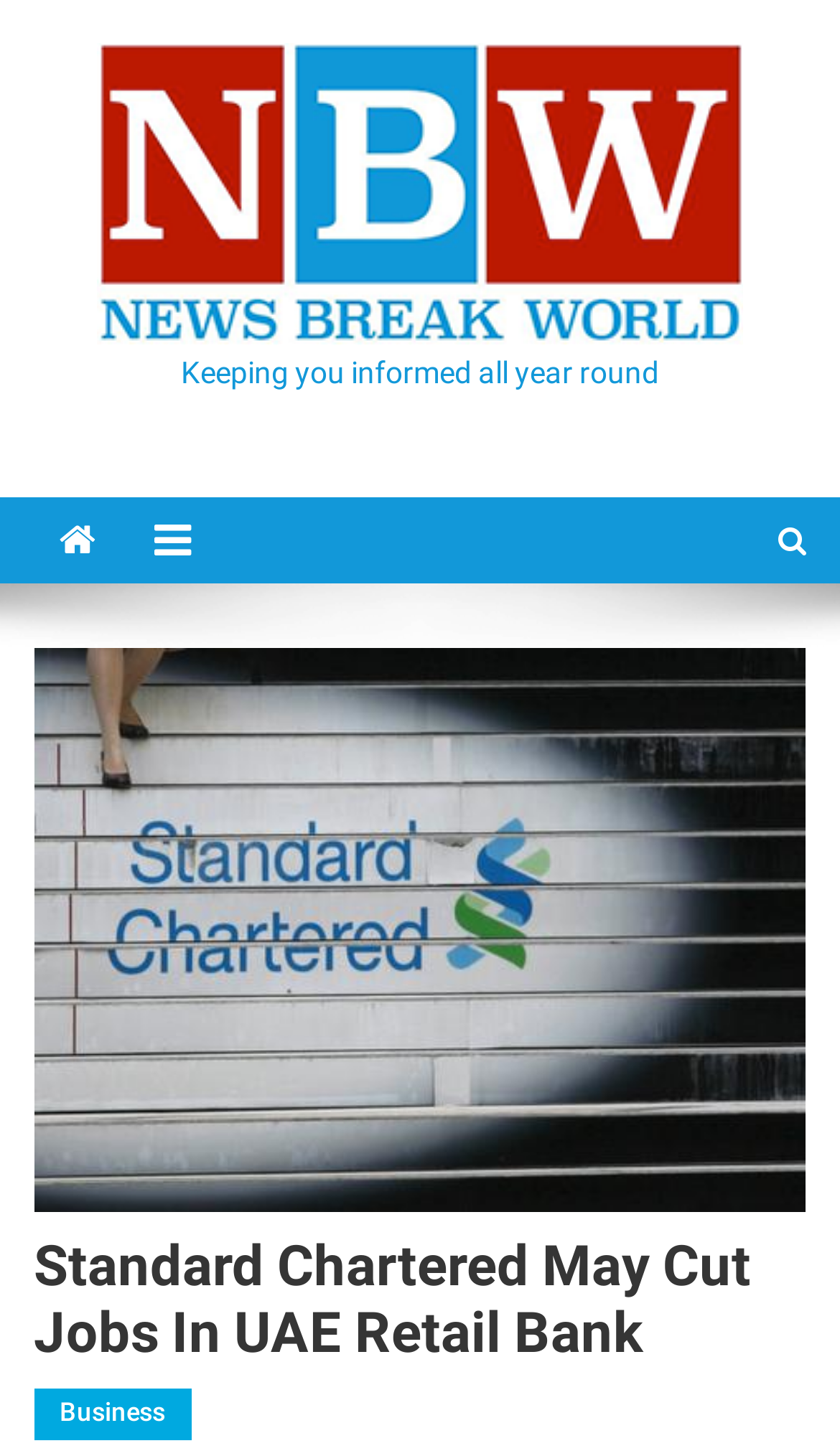Generate the title text from the webpage.

Standard Chartered May Cut Jobs In UAE Retail Bank